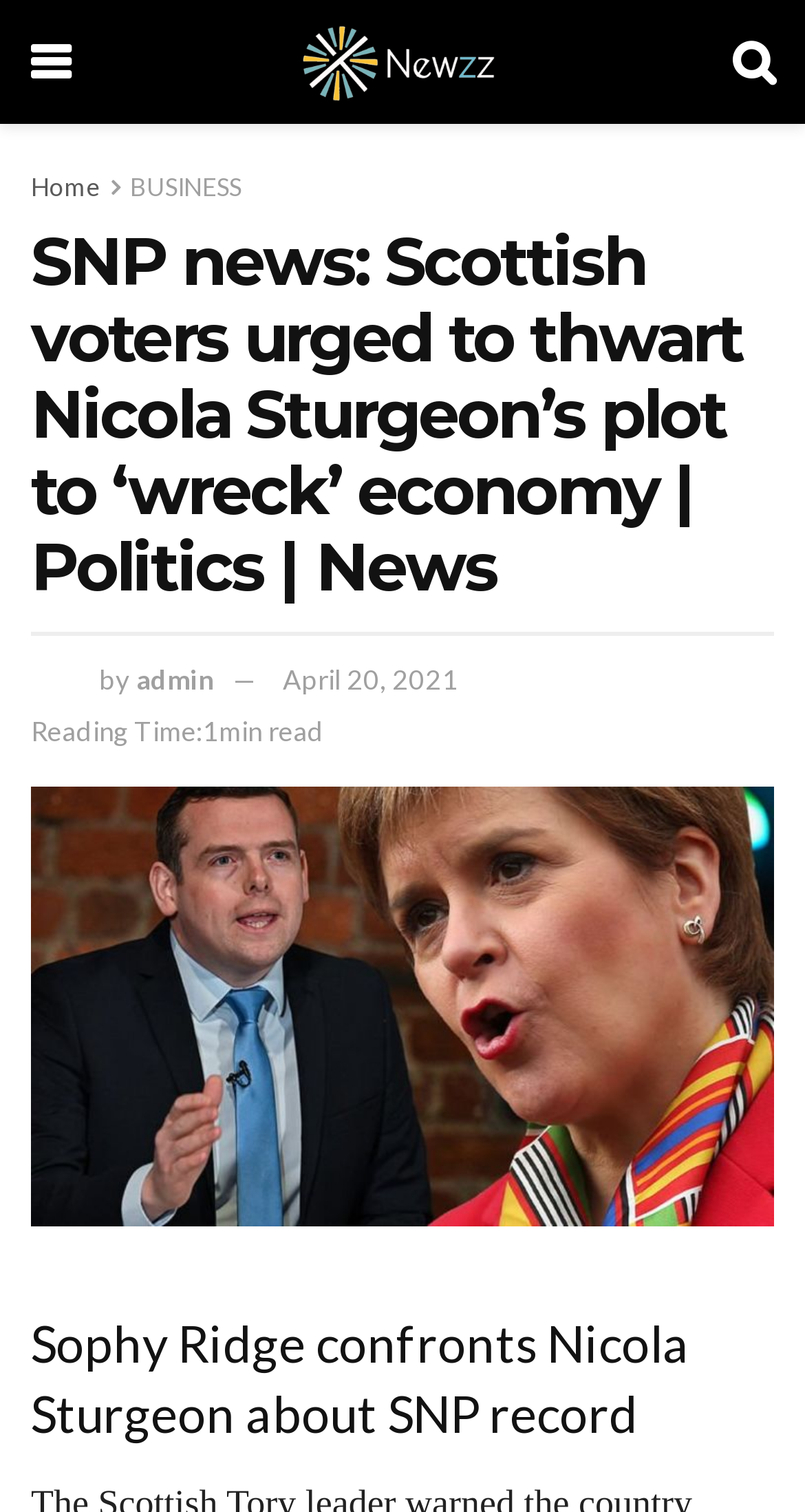Provide a comprehensive caption for the webpage.

The webpage appears to be a news article from Newzz, with a focus on Scottish politics. At the top left, there is a link with a Facebook icon, and next to it, a link to the Newzz homepage with the website's logo. On the top right, there is a link with a Twitter icon. Below these links, there are navigation links to the Home and BUSINESS sections.

The main headline of the article is "SNP news: Scottish voters urged to thwart Nicola Sturgeon’s plot to ‘wreck’ economy | Politics | News", which spans across the top of the page. Below the headline, there is an image of the article's author, accompanied by their name "admin" and the publication date "April 20, 2021". The reading time of the article, "1min read", is also displayed.

The main content of the article is presented below, with a large image taking up most of the page. The article's title is repeated as a link below the image. Further down the page, there is a subheading "Sophy Ridge confronts Nicola Sturgeon about SNP record", which suggests that the article discusses a confrontation between Sophy Ridge and Nicola Sturgeon regarding the SNP's record.